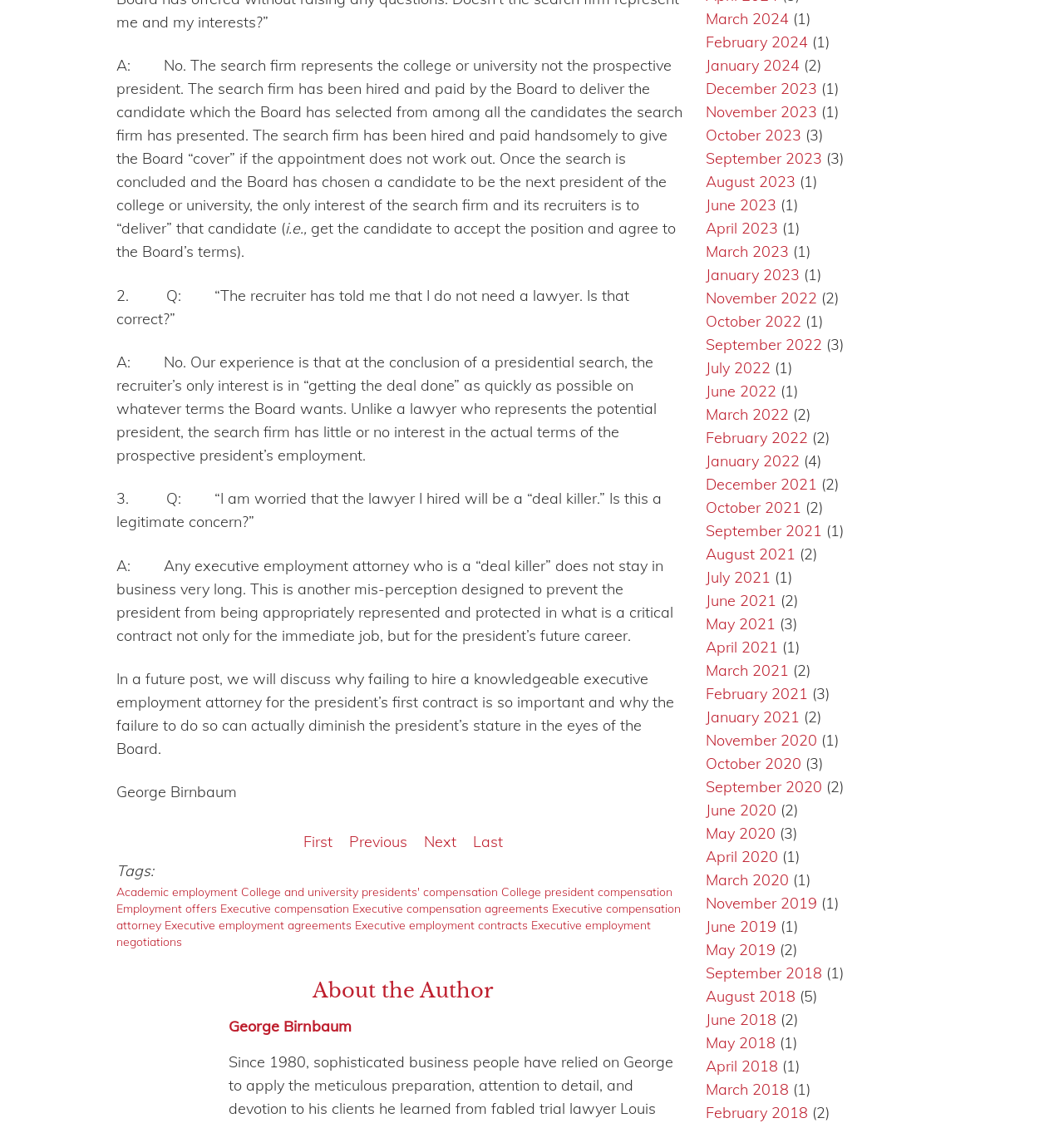Based on the element description June 2018, identify the bounding box of the UI element in the given webpage screenshot. The coordinates should be in the format (top-left x, top-left y, bottom-right x, bottom-right y) and must be between 0 and 1.

[0.663, 0.899, 0.73, 0.916]